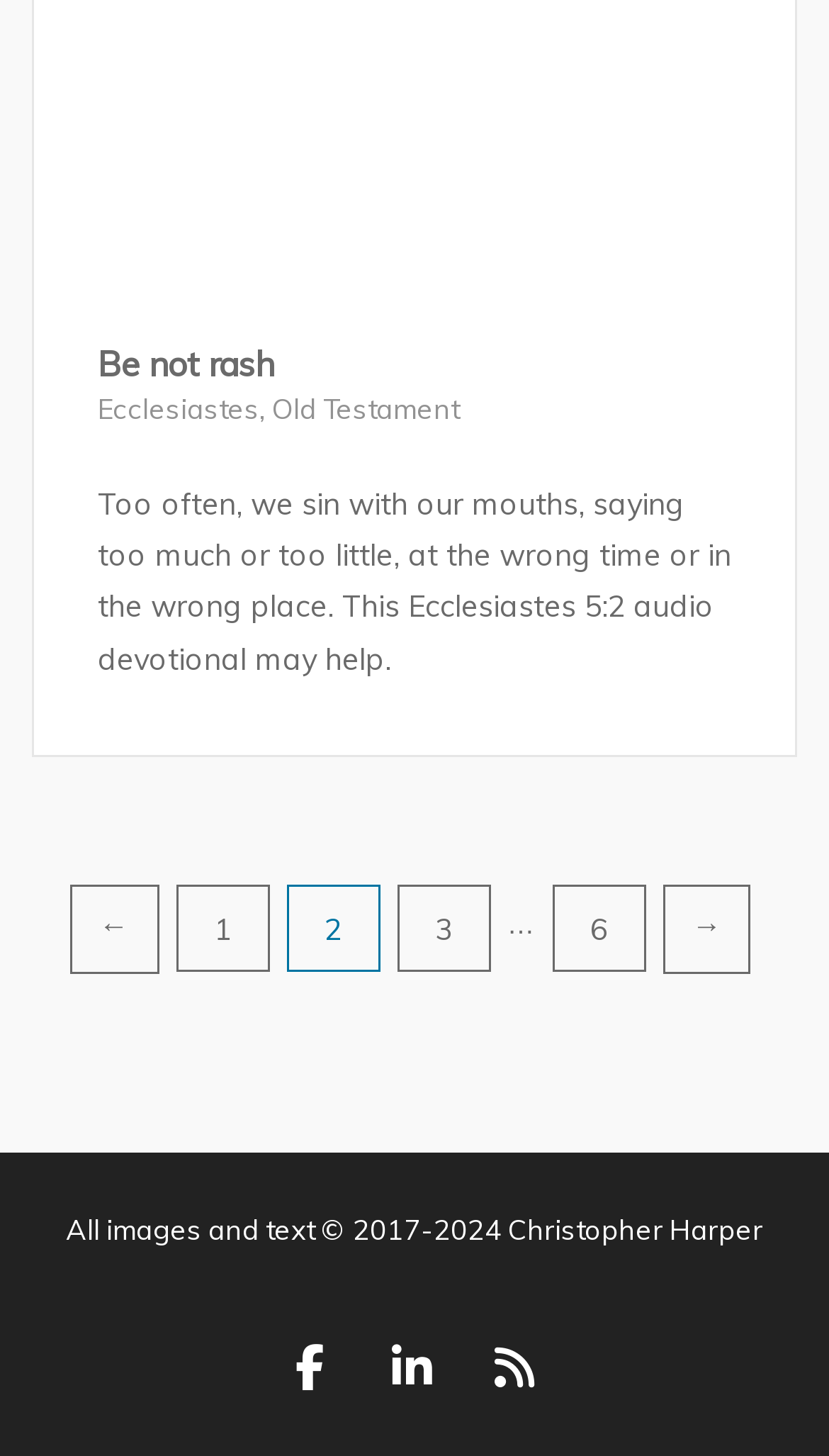Identify the bounding box coordinates of the section to be clicked to complete the task described by the following instruction: "Go to the previous page". The coordinates should be four float numbers between 0 and 1, formatted as [left, top, right, bottom].

[0.083, 0.607, 0.191, 0.669]